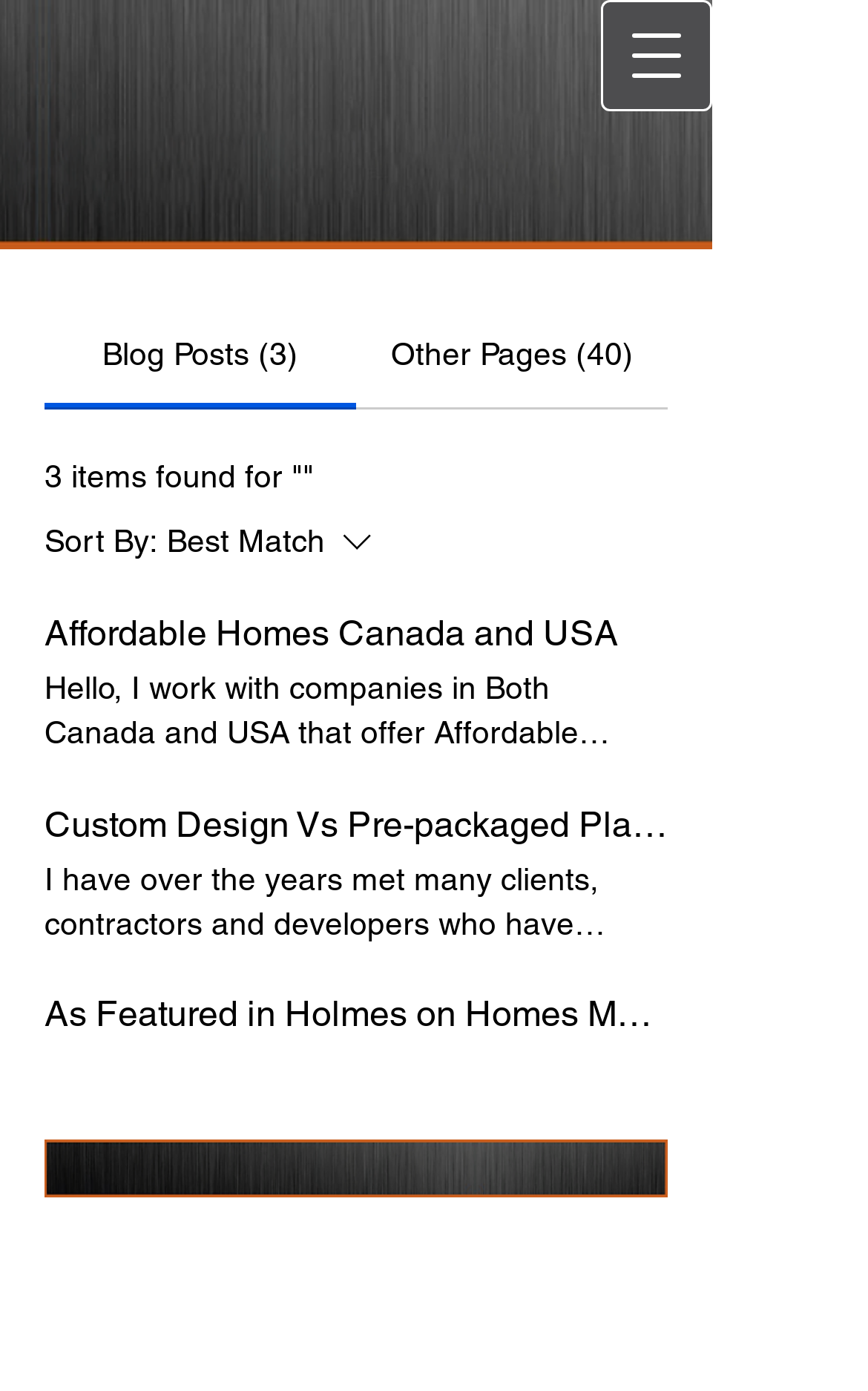Generate a thorough explanation of the webpage's elements.

The webpage is a search results page titled "Search Results | My Vxw Site 1co5t4". At the top right corner, there is a button to open a navigation menu. Below the button, there is a main section that occupies most of the page. 

In the main section, there is a navigation bar with two list items: "Blog Posts (3)" and "Other Pages (40)". Each list item has a corresponding link. On the left side of the navigation bar, there is a small image. On the right side, there is another small image. 

Below the navigation bar, there is a text "3 items found for """, indicating the search result count. Next to it, there is a "Sort By:" label, followed by a "Best Match" option. There is also a small image and a combobox for further sorting options.

The main content of the page is a region titled "Blog Posts: 3 results found", which displays three search results. Each result has a link to the blog post, along with a brief description. The first result is about "Affordable Homes Canada and USA", the second is about "Custom Design Vs Pre-packaged Plans", and the third is about being "As Featured in Holmes on Homes Magazine".